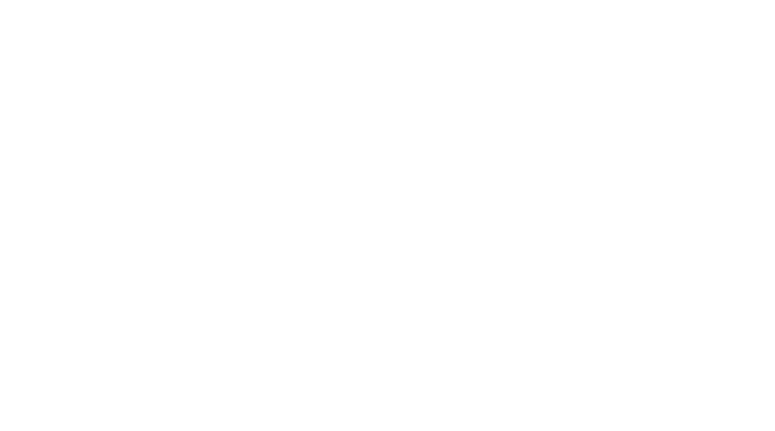What is the purpose of the image?
Please answer the question with as much detail and depth as you can.

The image, featuring a striking camera symbol, likely serves to enhance sections related to photo opportunities during the tour, inviting participants to engage in capturing their travels and experiences.